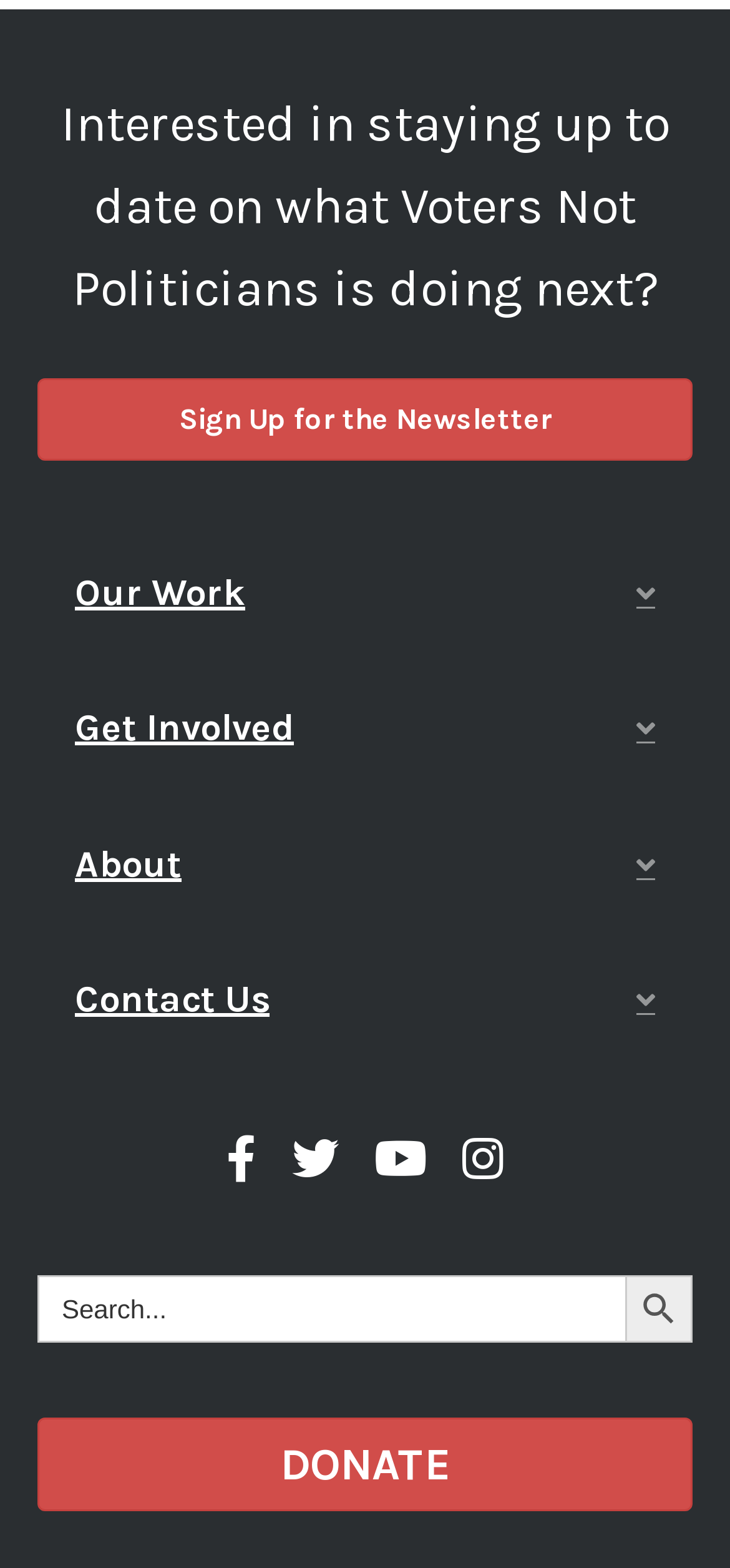Please indicate the bounding box coordinates for the clickable area to complete the following task: "Sign up for the newsletter". The coordinates should be specified as four float numbers between 0 and 1, i.e., [left, top, right, bottom].

[0.051, 0.241, 0.949, 0.293]